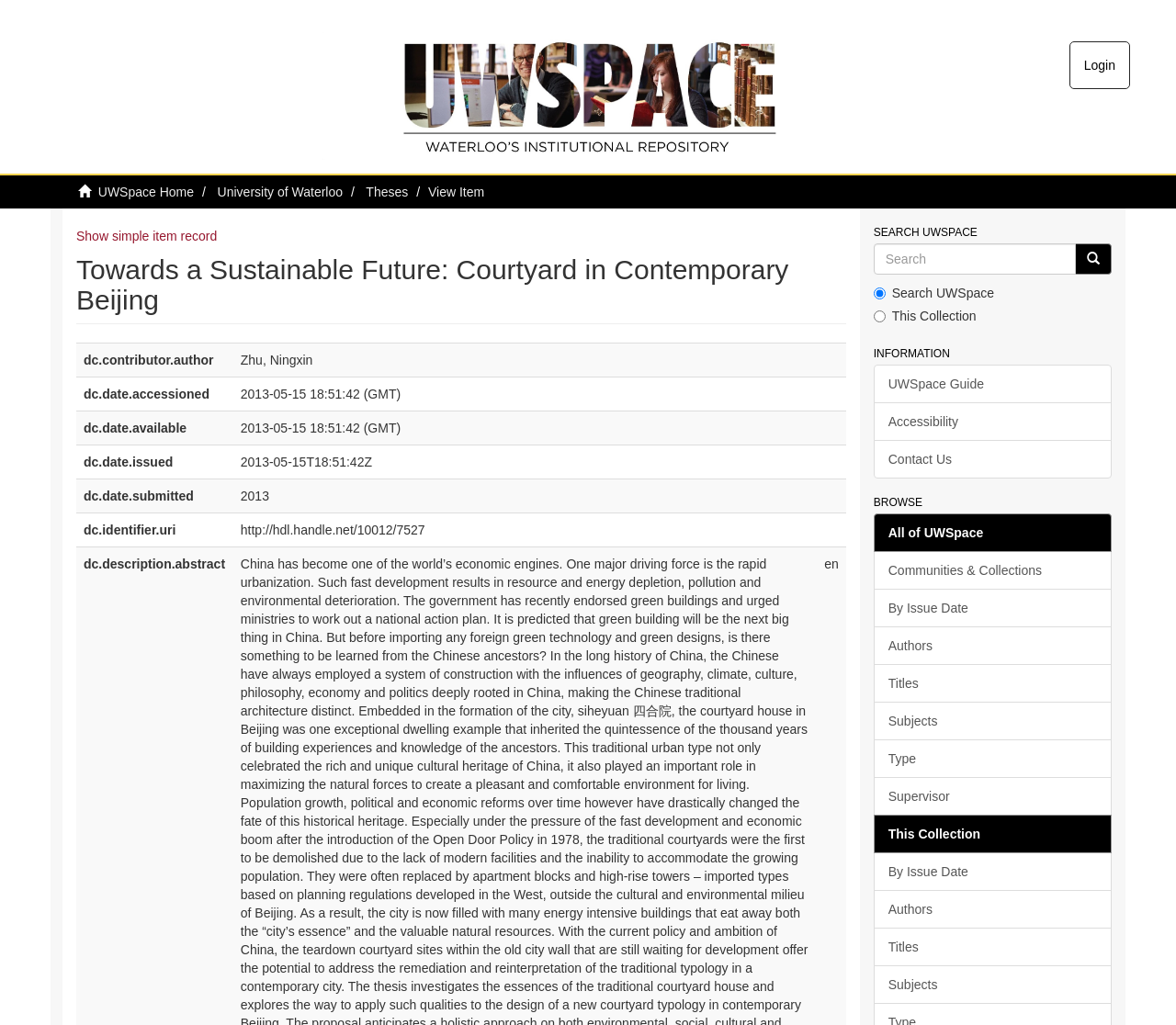What is the date the item was accessed?
Use the information from the image to give a detailed answer to the question.

The answer can be found by looking at the gridcell with the label 'dc.date.accessioned' and its corresponding value '2013-05-15 18:51:42 (GMT)'.